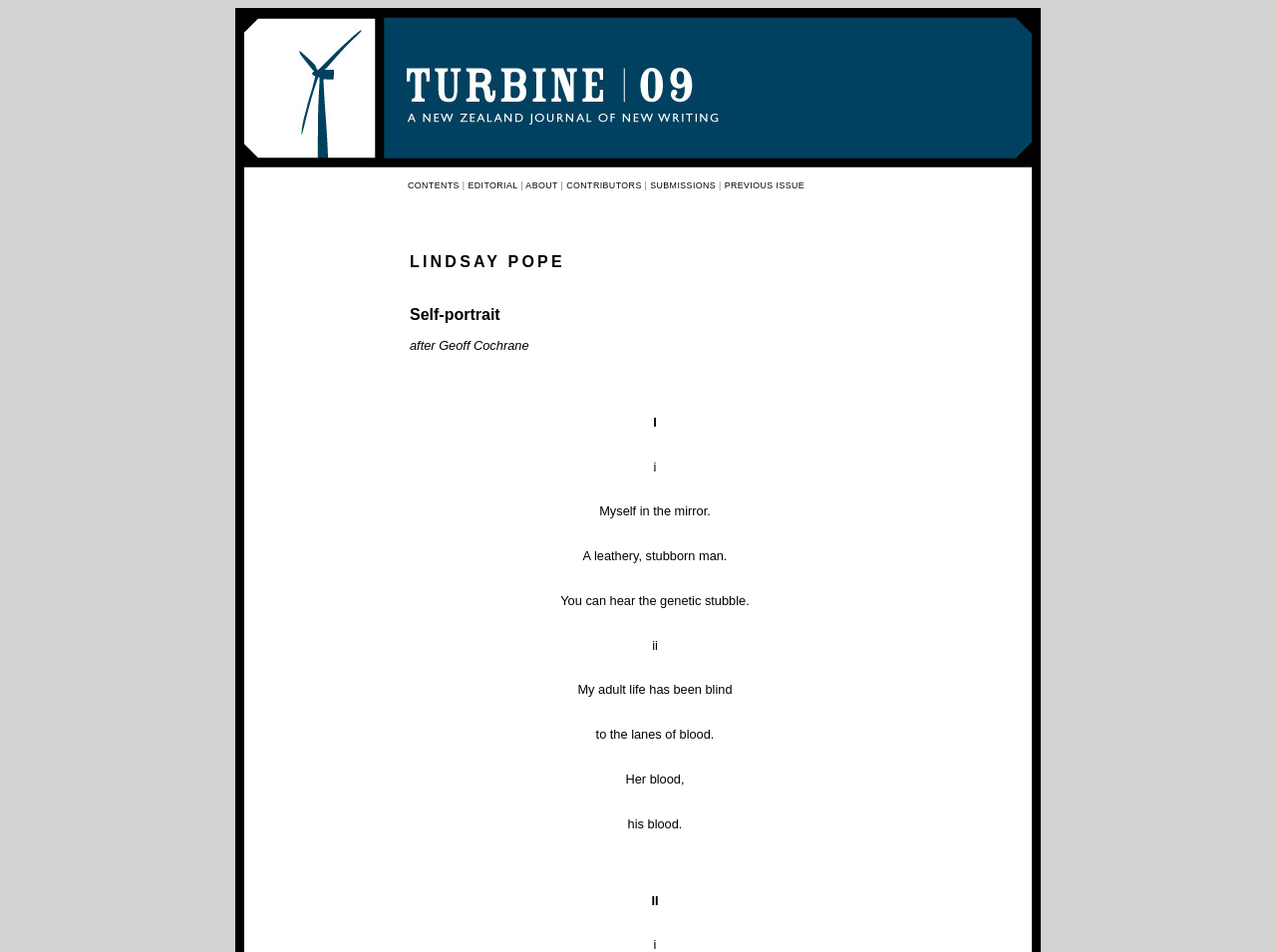Using the provided description: "SUBMISSIONS", find the bounding box coordinates of the corresponding UI element. The output should be four float numbers between 0 and 1, in the format [left, top, right, bottom].

[0.51, 0.189, 0.561, 0.2]